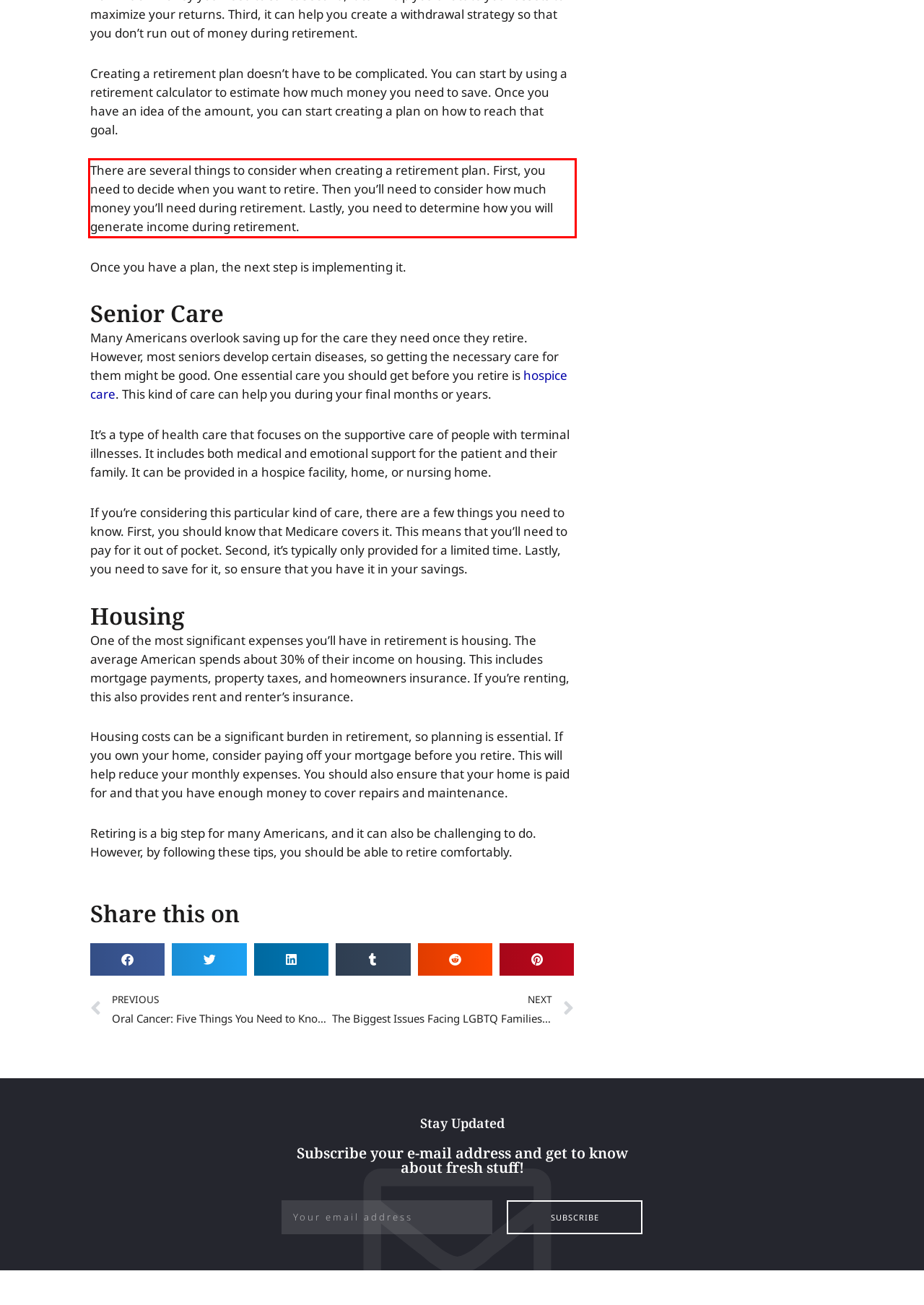You are given a screenshot of a webpage with a UI element highlighted by a red bounding box. Please perform OCR on the text content within this red bounding box.

There are several things to consider when creating a retirement plan. First, you need to decide when you want to retire. Then you’ll need to consider how much money you’ll need during retirement. Lastly, you need to determine how you will generate income during retirement.